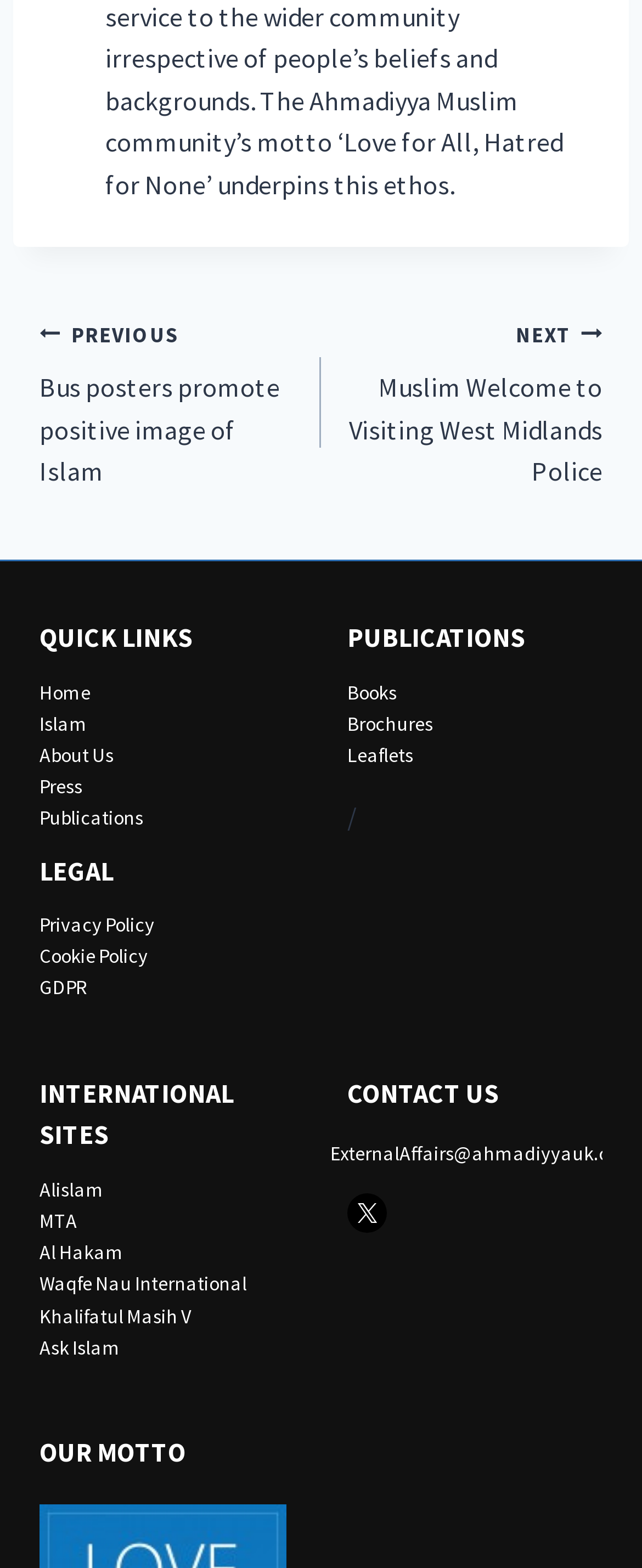Given the element description: "About Us", predict the bounding box coordinates of the UI element it refers to, using four float numbers between 0 and 1, i.e., [left, top, right, bottom].

[0.062, 0.473, 0.177, 0.489]